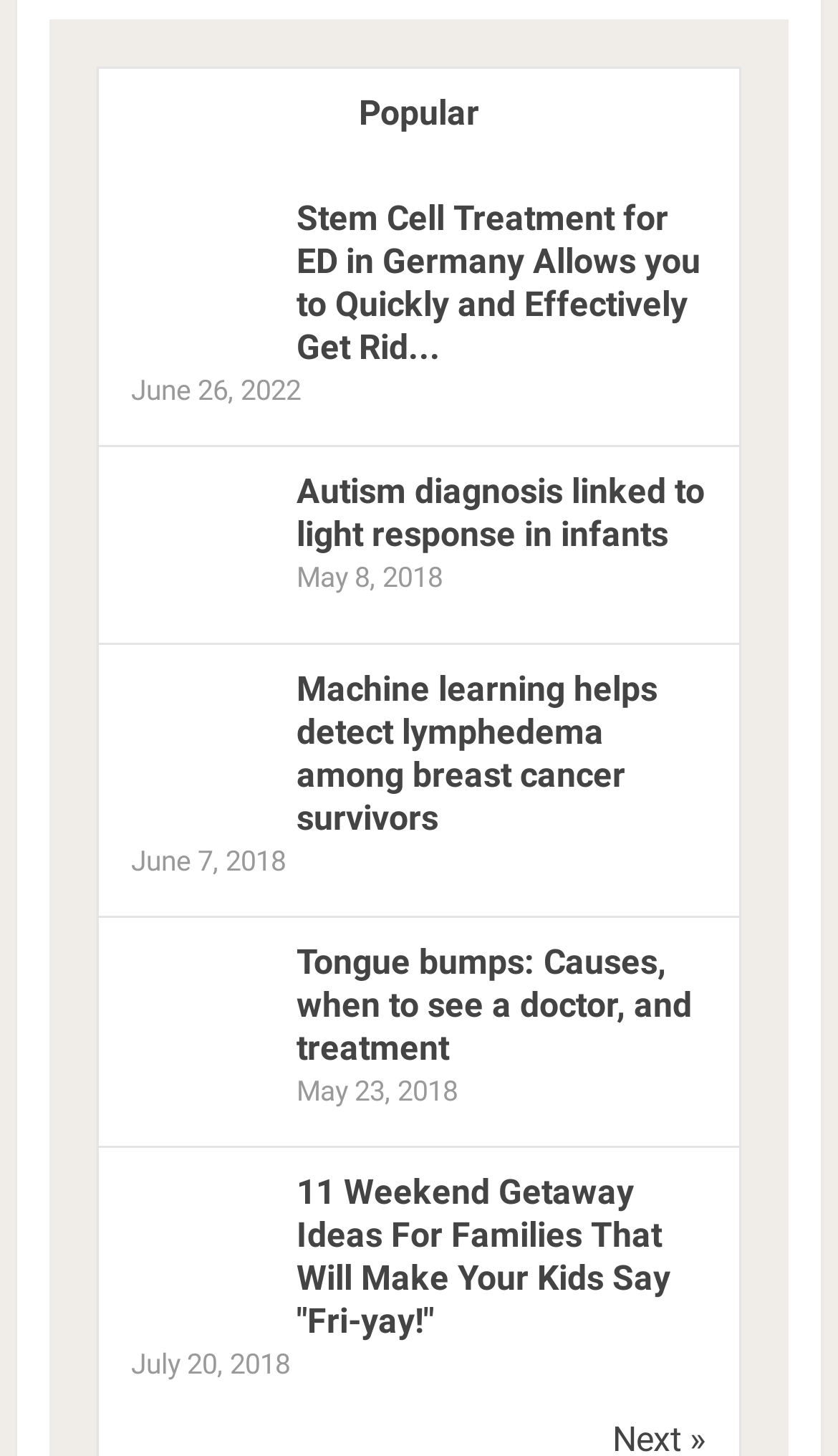How many articles are there about medical topics?
Provide a detailed answer to the question, using the image to inform your response.

I counted the number of articles that are related to medical topics, and there are 5 articles about stem cell treatment, autism diagnosis, lymphedema detection, tongue bumps, and machine learning for detecting lymphedema.